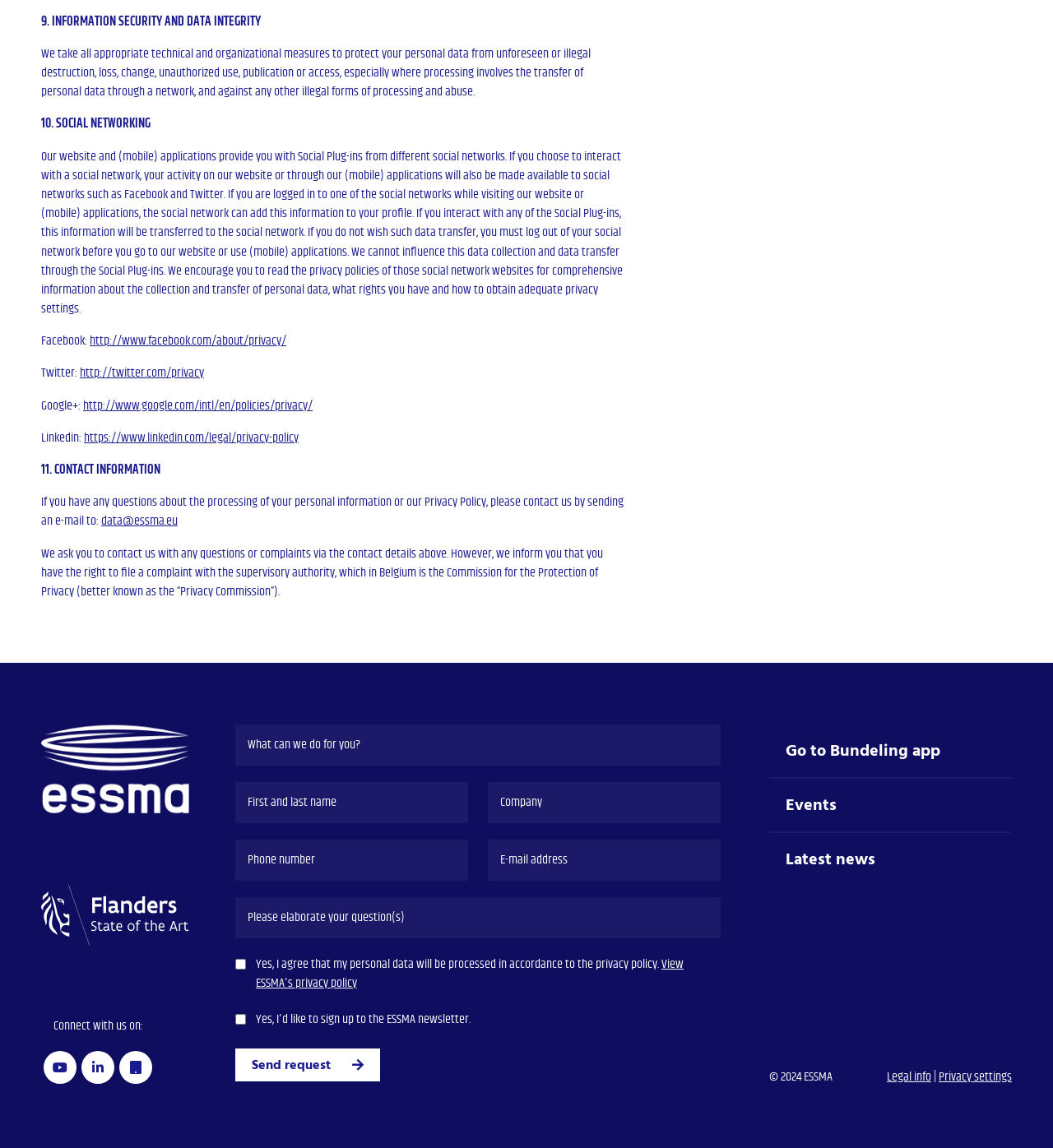Locate the bounding box coordinates of the element that should be clicked to fulfill the instruction: "Contact ESSMA via email".

[0.096, 0.445, 0.169, 0.463]